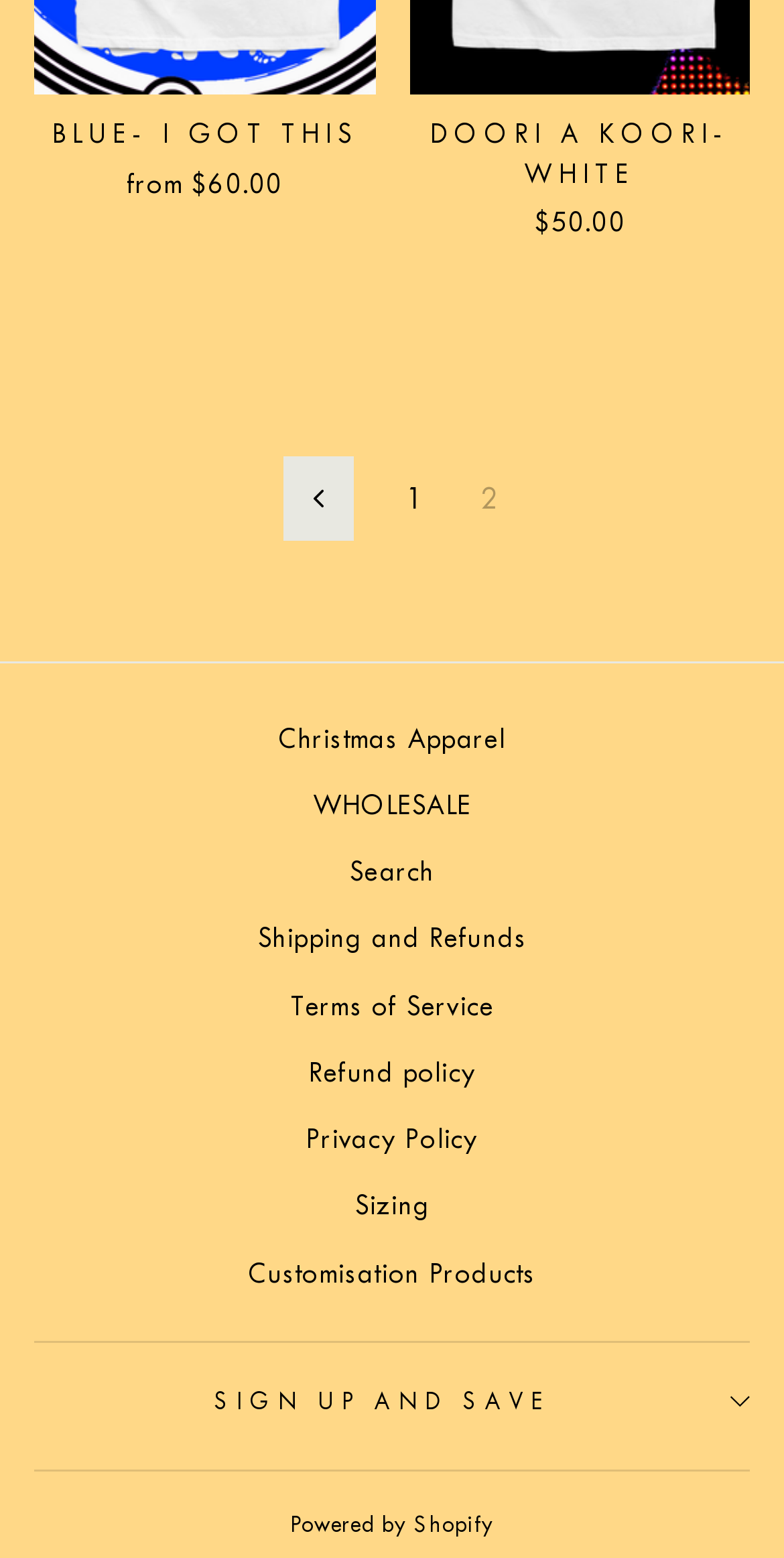Please determine the bounding box coordinates of the element's region to click for the following instruction: "Sign up and save".

[0.044, 0.868, 0.956, 0.931]